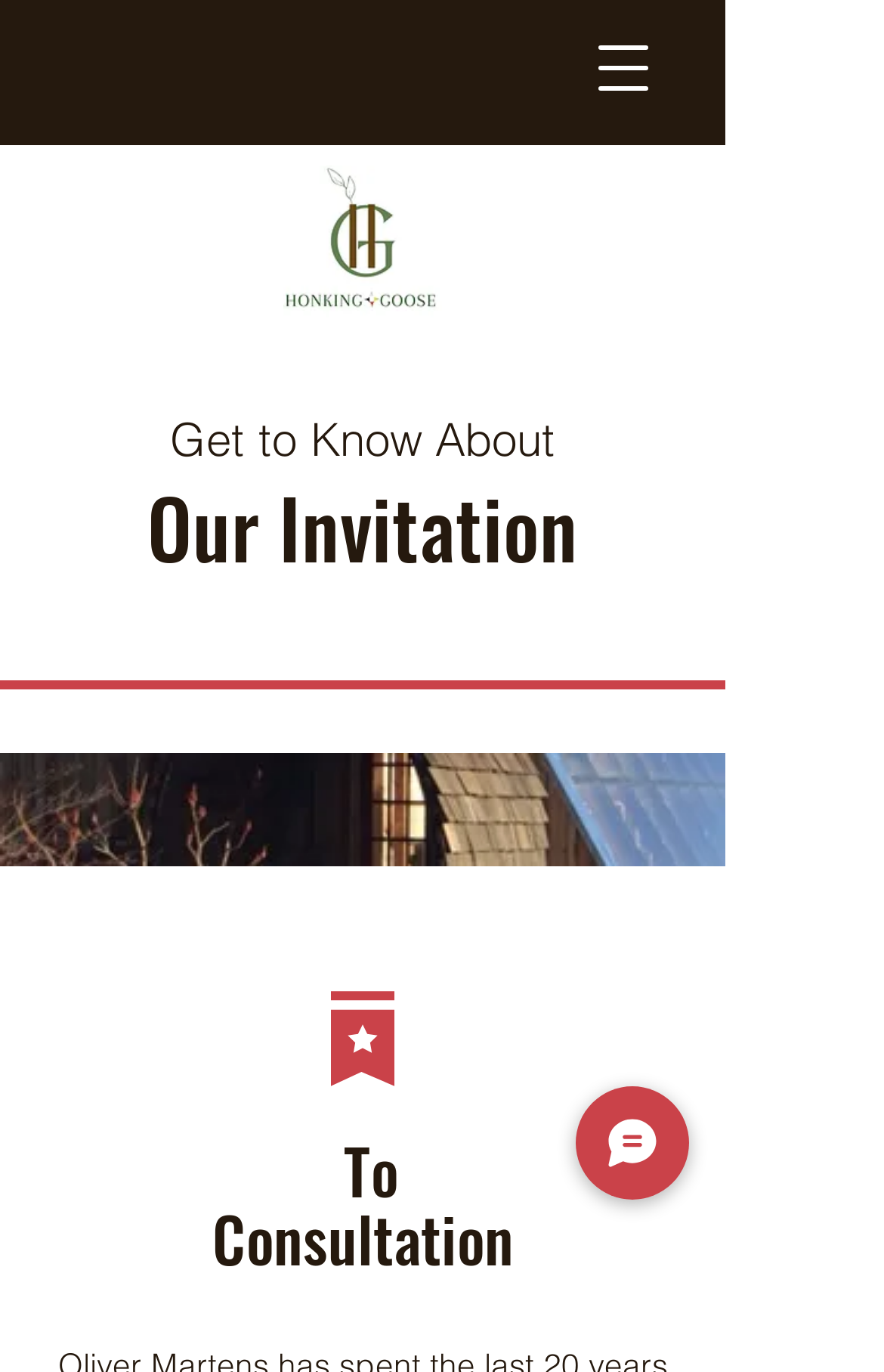What is the purpose of the button at the top right corner?
Can you provide an in-depth and detailed response to the question?

The button at the top right corner has a description 'Open navigation menu', which implies that its purpose is to open a navigation menu when clicked.